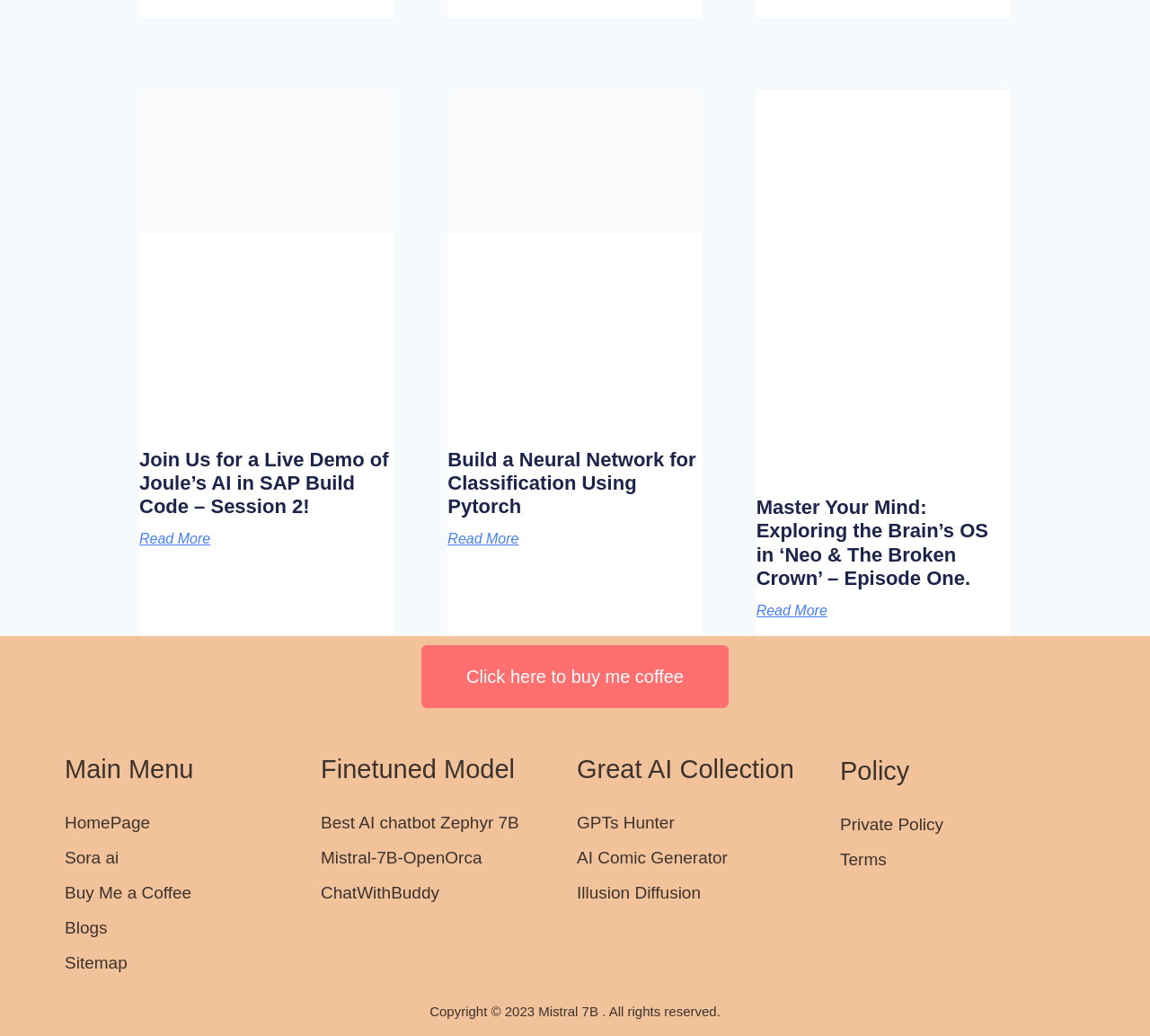Predict the bounding box for the UI component with the following description: "Buy Me a Coffee".

[0.056, 0.852, 0.167, 0.87]